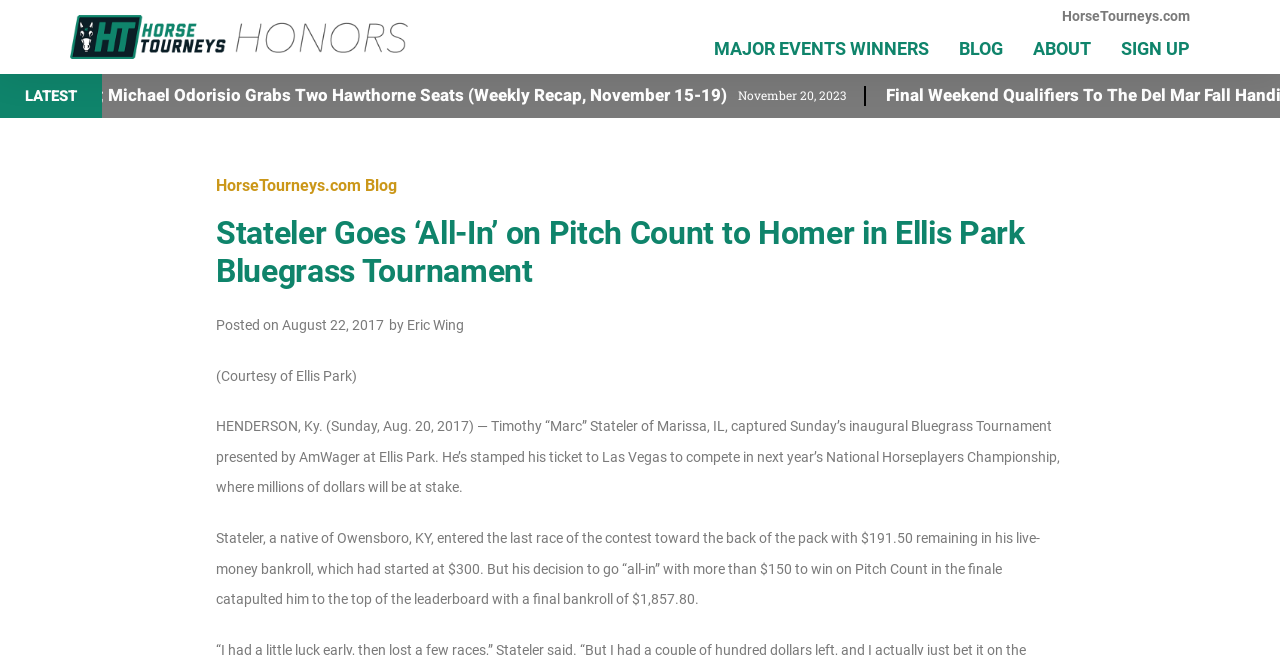What is the name of the website mentioned in the top navigation bar?
Using the image as a reference, answer the question with a short word or phrase.

HorseTourneys.com